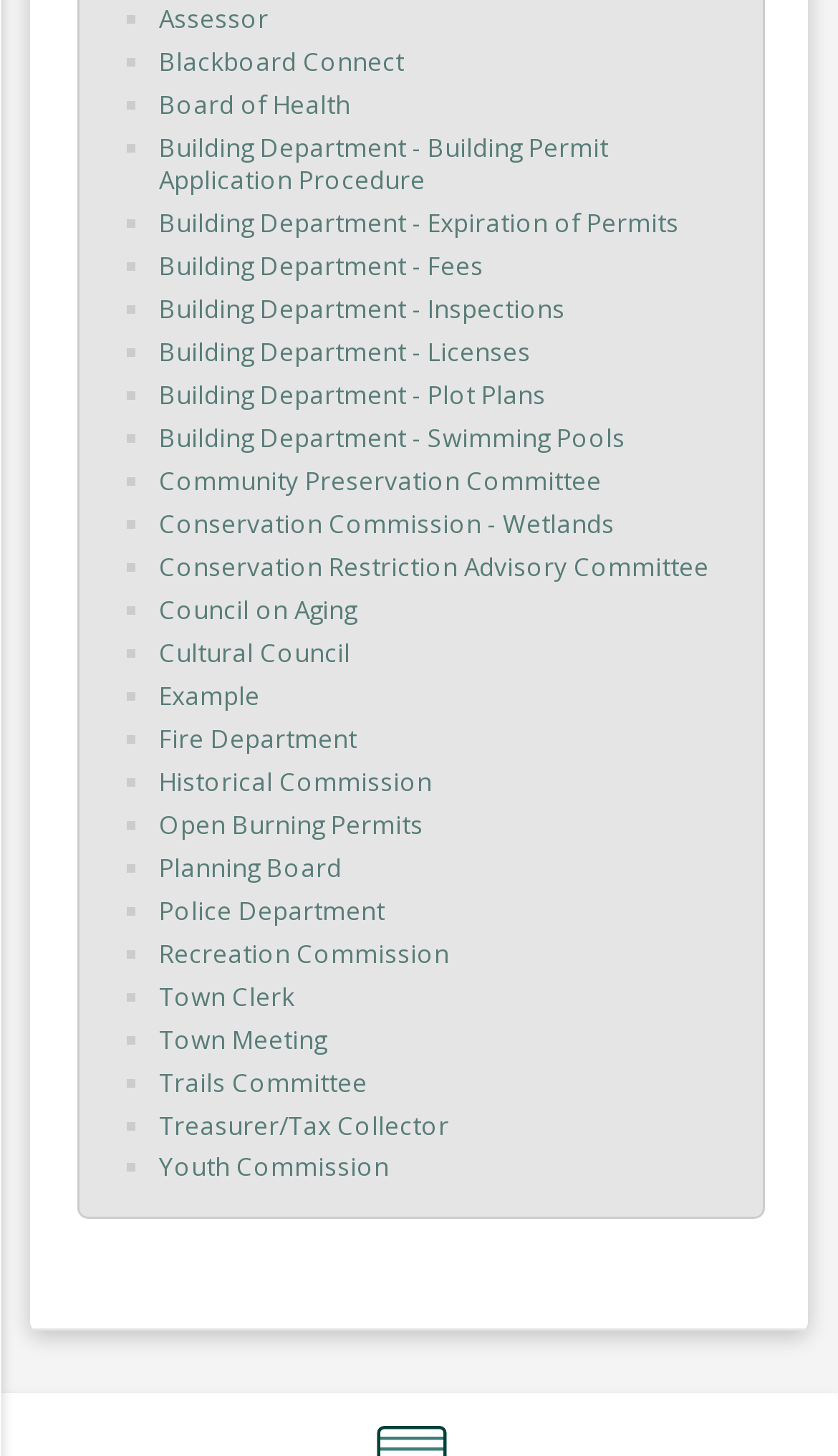Locate the bounding box coordinates of the clickable element to fulfill the following instruction: "Learn about Building Department - Building Permit Application Procedure". Provide the coordinates as four float numbers between 0 and 1 in the format [left, top, right, bottom].

[0.19, 0.09, 0.726, 0.135]